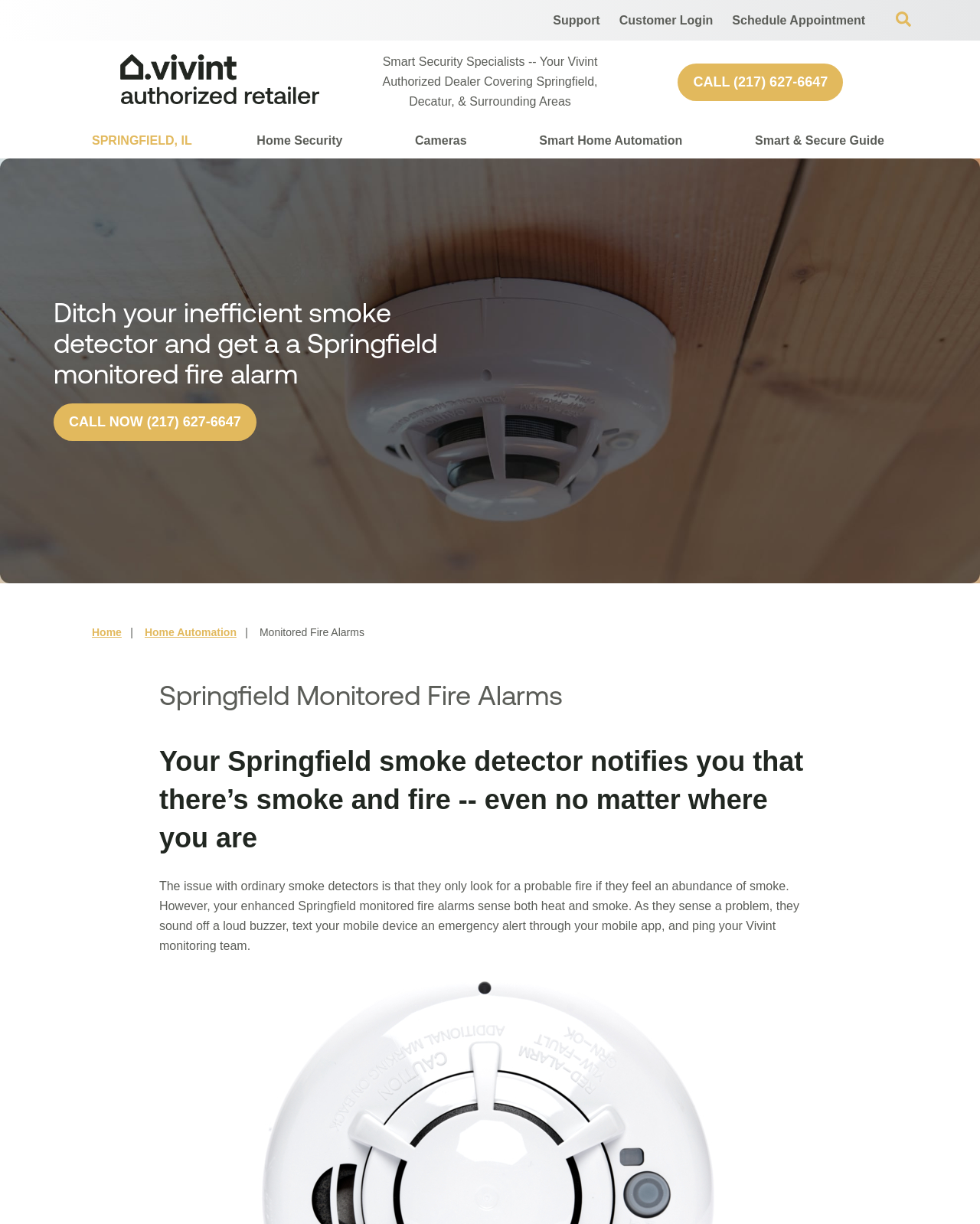Please find the bounding box coordinates of the element that needs to be clicked to perform the following instruction: "Click Support". The bounding box coordinates should be four float numbers between 0 and 1, represented as [left, top, right, bottom].

[0.557, 0.003, 0.62, 0.03]